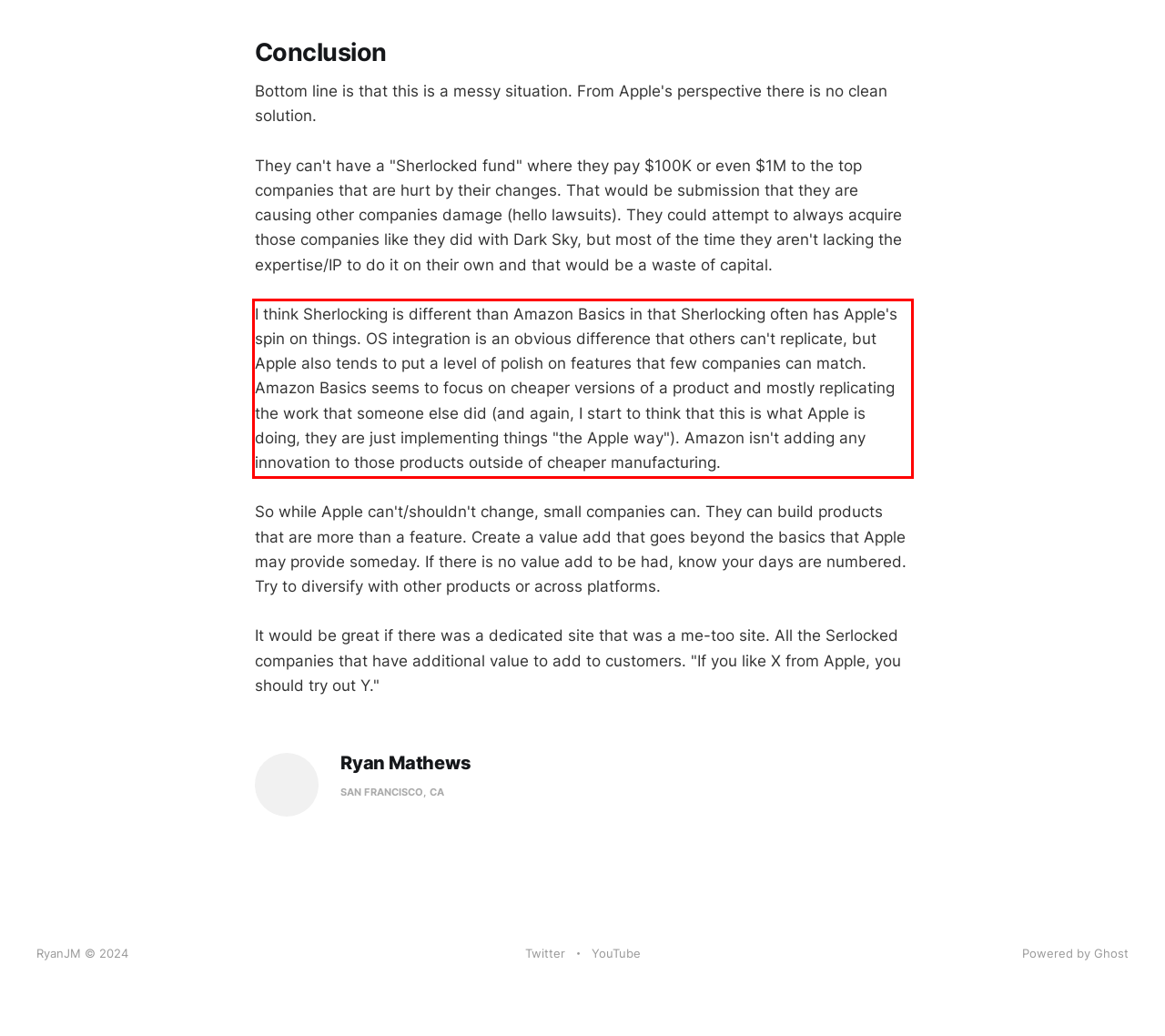Examine the webpage screenshot, find the red bounding box, and extract the text content within this marked area.

I think Sherlocking is different than Amazon Basics in that Sherlocking often has Apple's spin on things. OS integration is an obvious difference that others can't replicate, but Apple also tends to put a level of polish on features that few companies can match. Amazon Basics seems to focus on cheaper versions of a product and mostly replicating the work that someone else did (and again, I start to think that this is what Apple is doing, they are just implementing things "the Apple way"). Amazon isn't adding any innovation to those products outside of cheaper manufacturing.